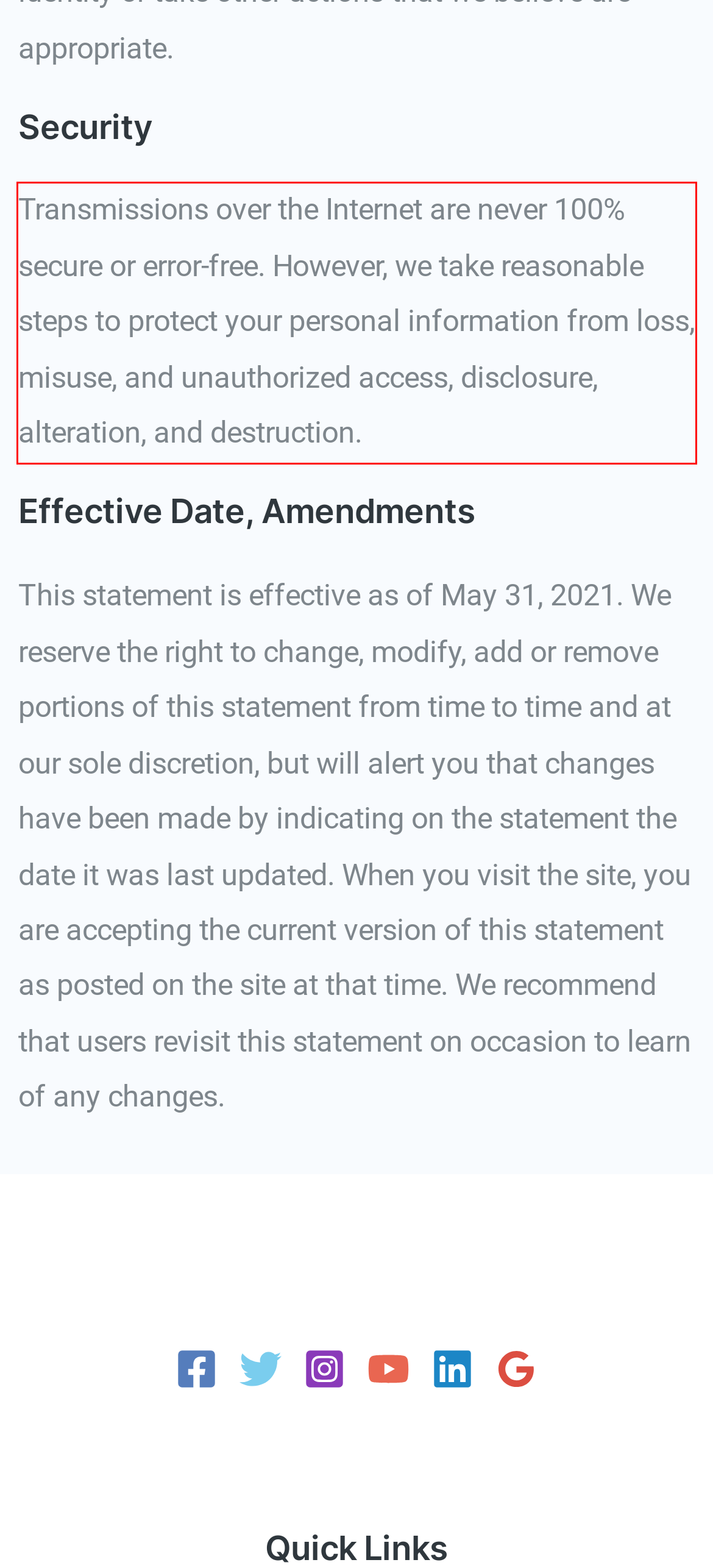Your task is to recognize and extract the text content from the UI element enclosed in the red bounding box on the webpage screenshot.

Transmissions over the Internet are never 100% secure or error-free. However, we take reasonable steps to protect your personal information from loss, misuse, and unauthorized access, disclosure, alteration, and destruction.